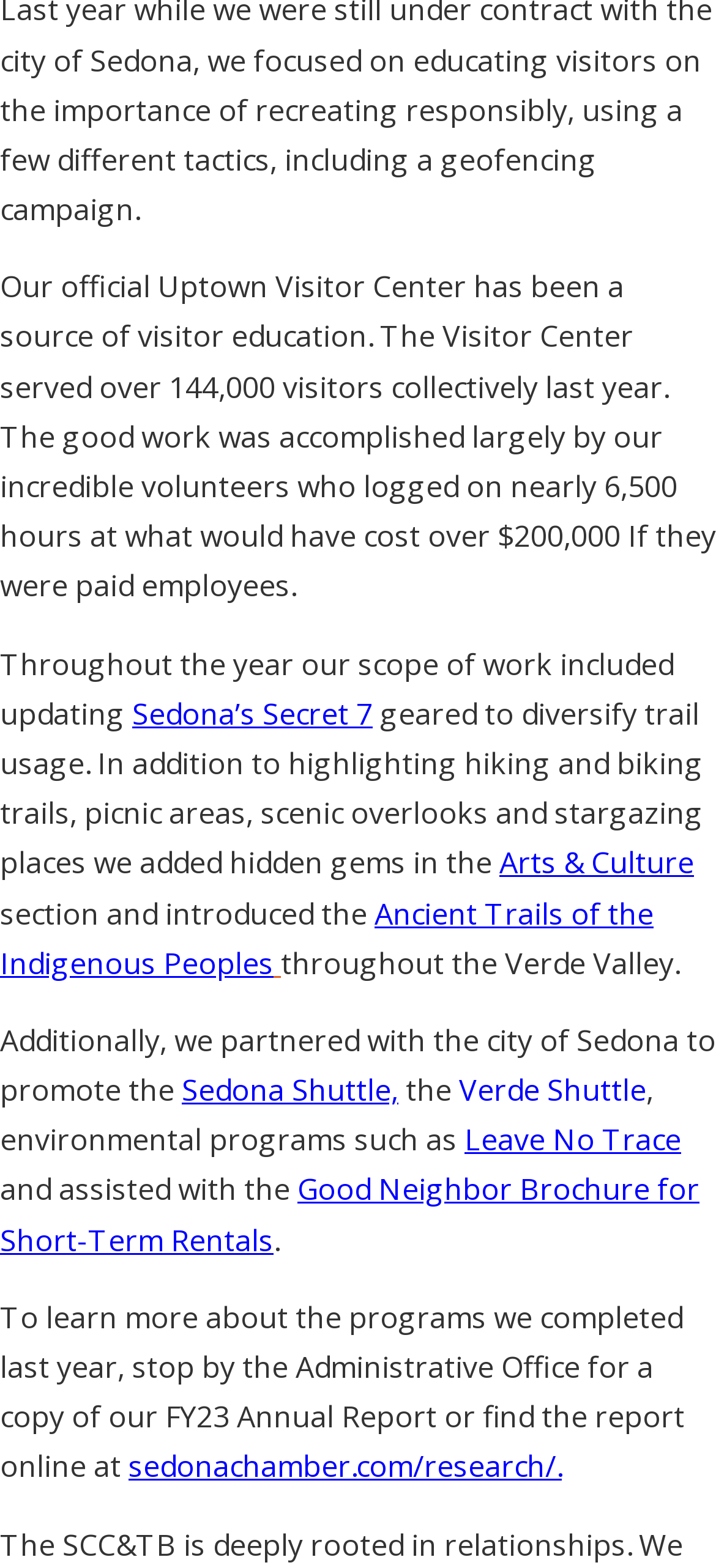Please predict the bounding box coordinates of the element's region where a click is necessary to complete the following instruction: "Discover Ancient Trails of the Indigenous Peoples". The coordinates should be represented by four float numbers between 0 and 1, i.e., [left, top, right, bottom].

[0.0, 0.569, 0.913, 0.627]